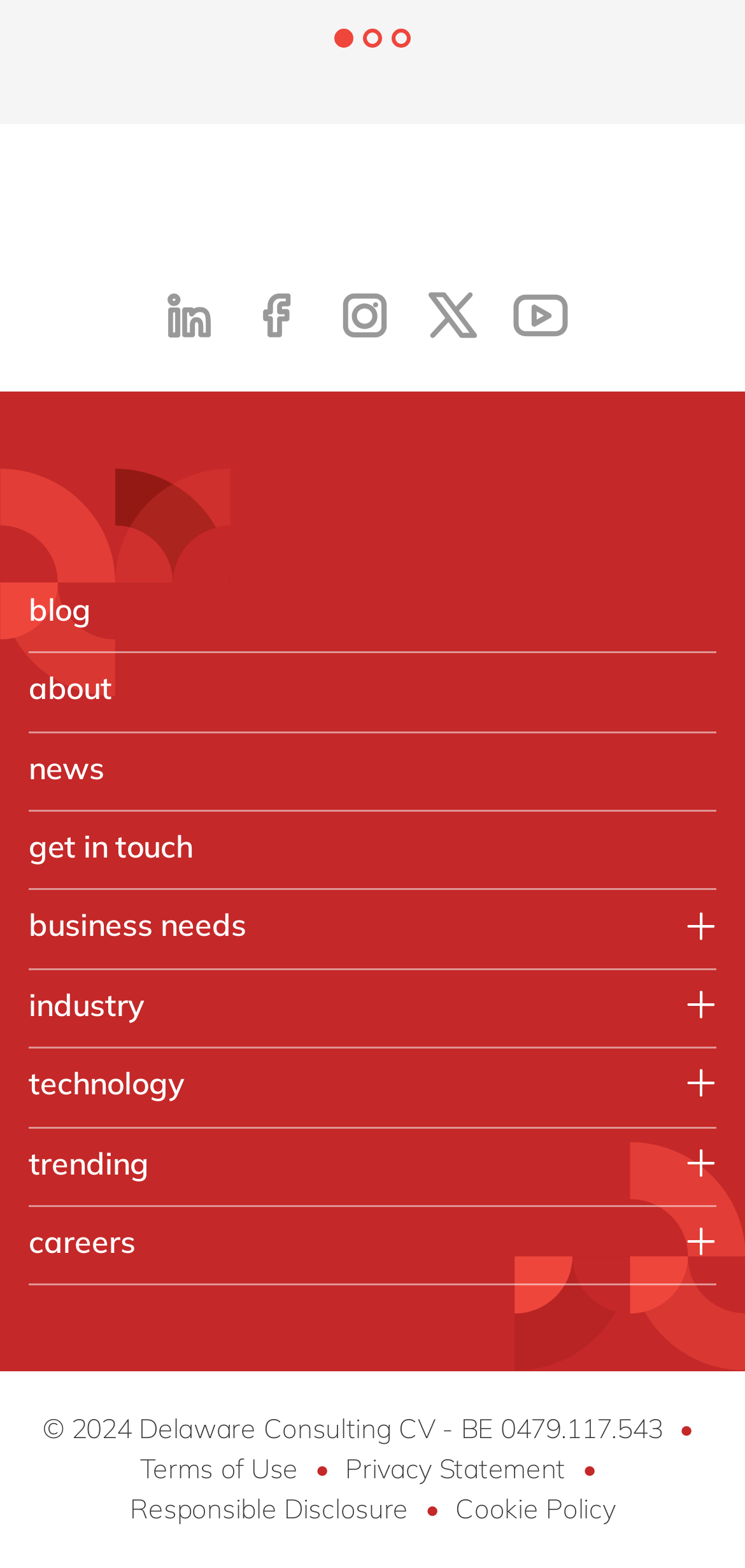Show the bounding box coordinates of the region that should be clicked to follow the instruction: "Check Terms of Use."

[0.188, 0.925, 0.4, 0.951]